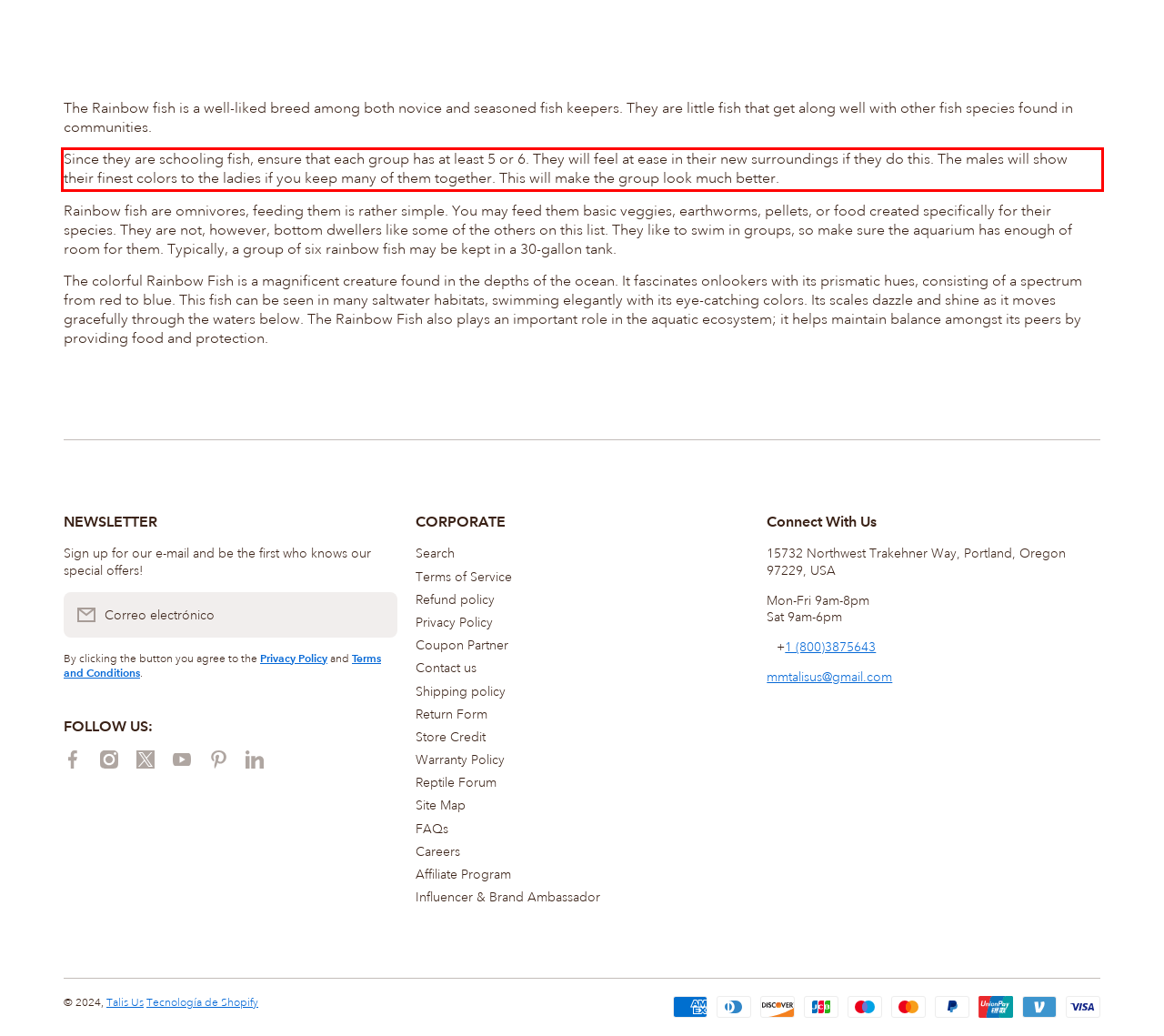In the given screenshot, locate the red bounding box and extract the text content from within it.

Since they are schooling fish, ensure that each group has at least 5 or 6. They will feel at ease in their new surroundings if they do this. The males will show their finest colors to the ladies if you keep many of them together. This will make the group look much better.